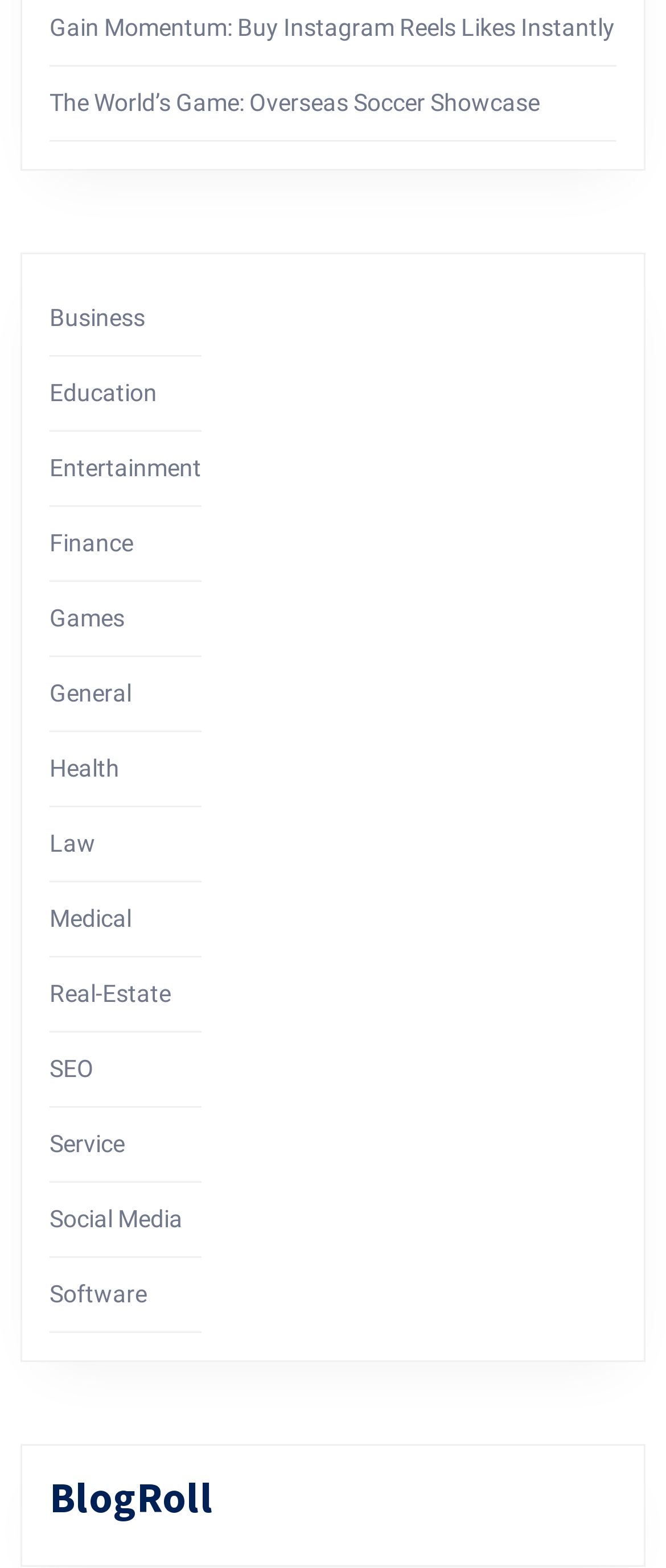Identify the bounding box coordinates for the element you need to click to achieve the following task: "Read the 'BlogRoll' section". Provide the bounding box coordinates as four float numbers between 0 and 1, in the form [left, top, right, bottom].

[0.074, 0.939, 0.926, 0.972]